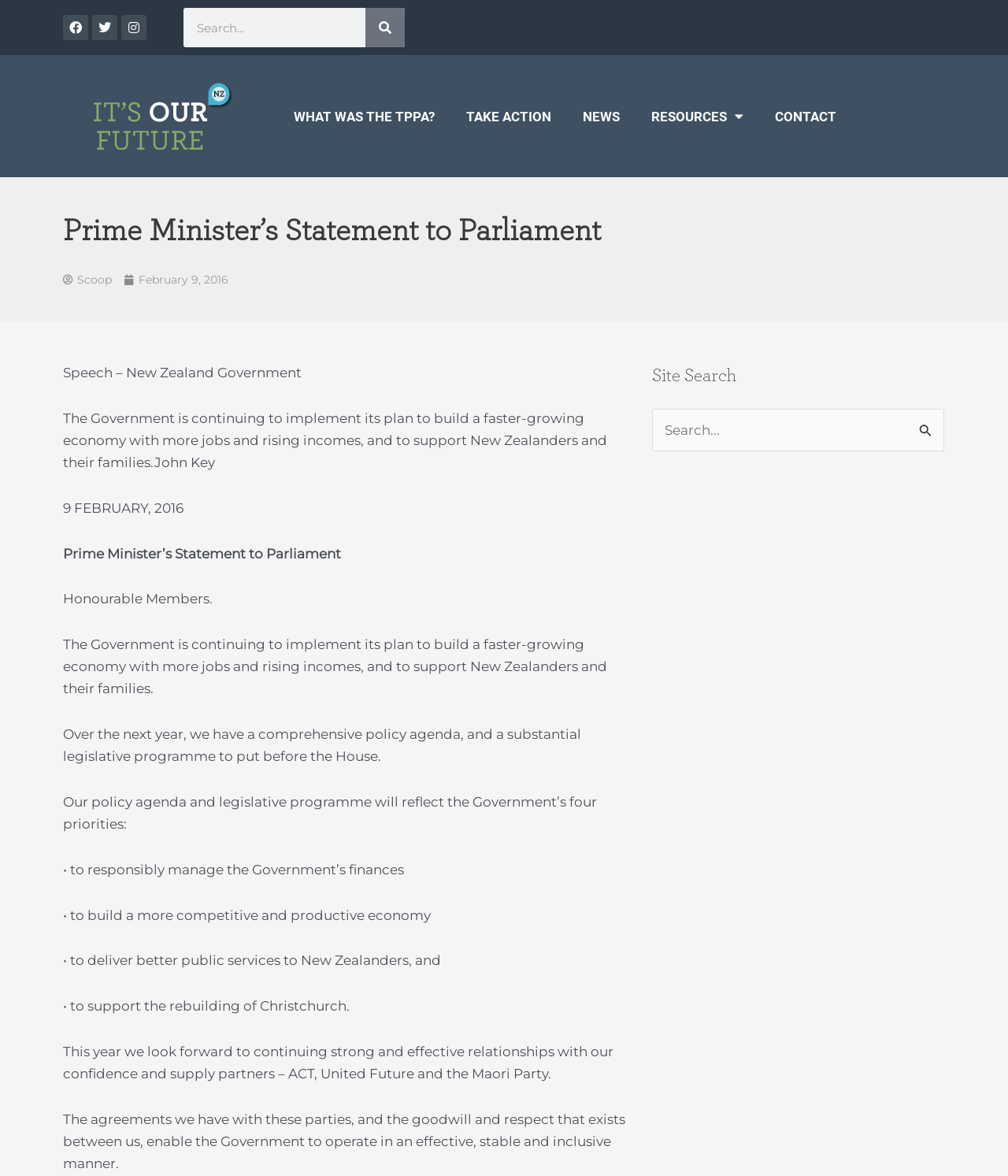Please respond to the question using a single word or phrase:
What are the four priorities of the Government?

Four priorities